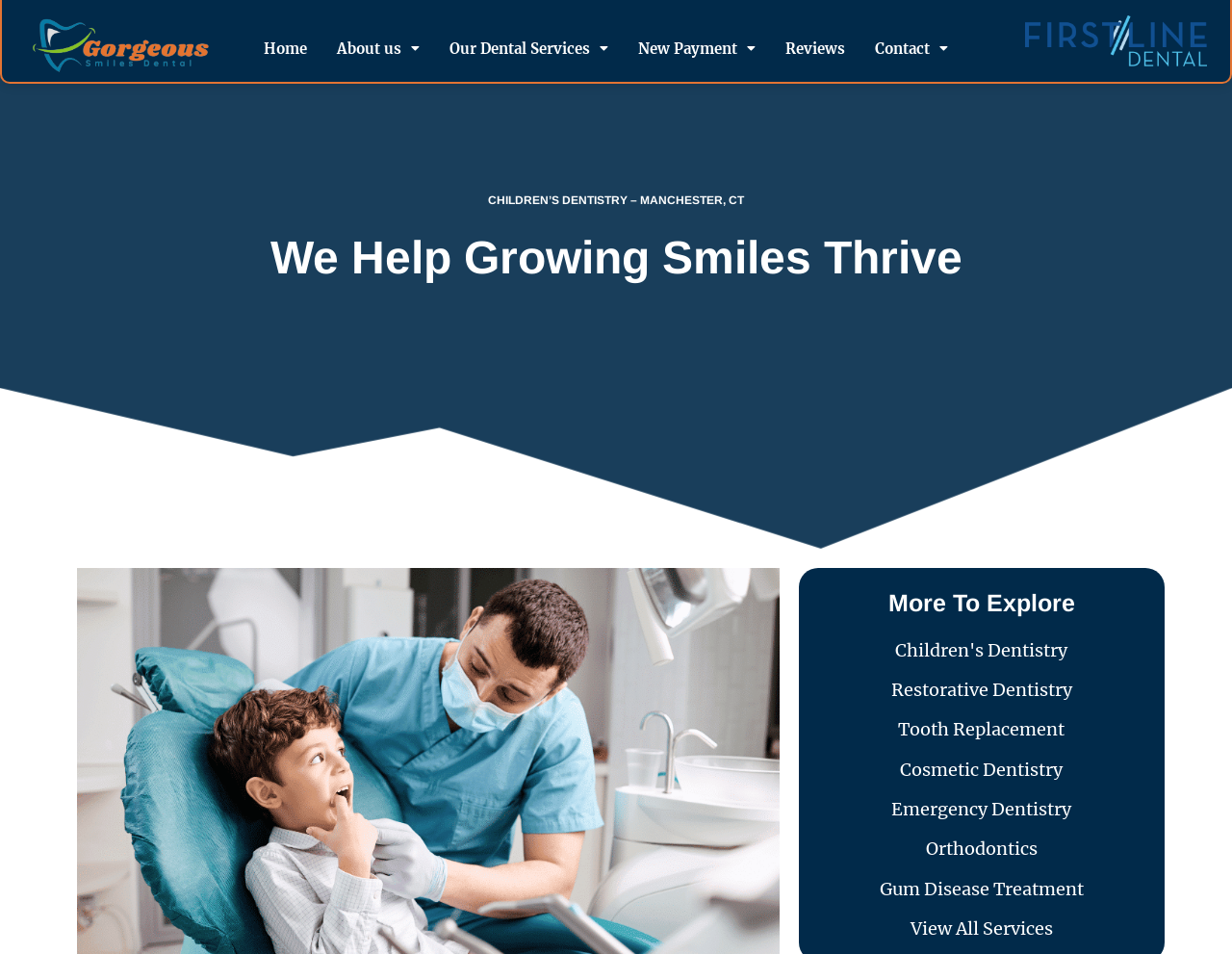Please determine the bounding box coordinates for the element that should be clicked to follow these instructions: "Discover more about this link".

None